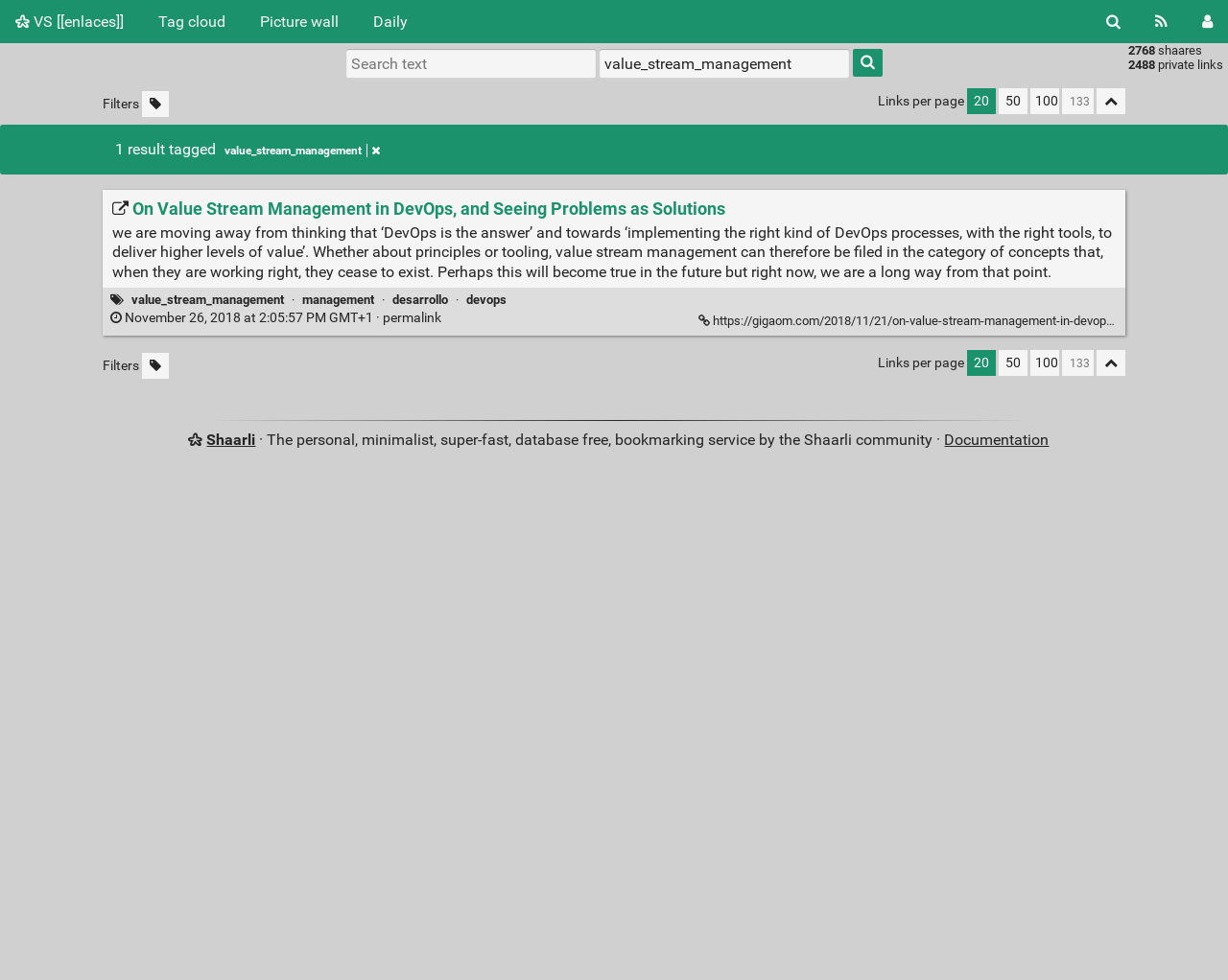What is the text of the heading below the 'Filters' section?
Using the image as a reference, answer with just one word or a short phrase.

On Value Stream Management in DevOps, and Seeing Problems as Solutions